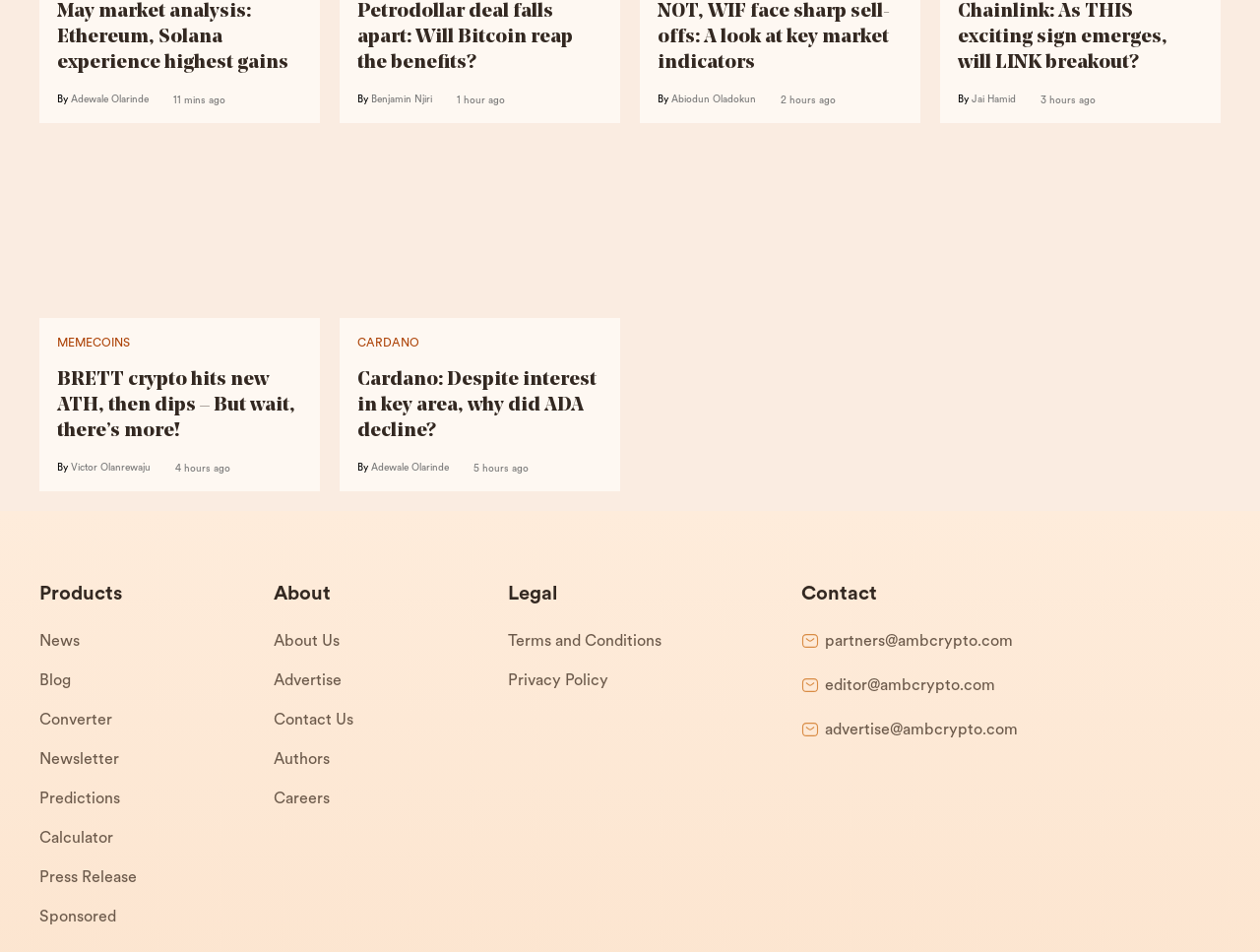Locate the UI element described by Terms and Conditions in the provided webpage screenshot. Return the bounding box coordinates in the format (top-left x, top-left y, bottom-right x, bottom-right y), ensuring all values are between 0 and 1.

[0.403, 0.456, 0.589, 0.498]